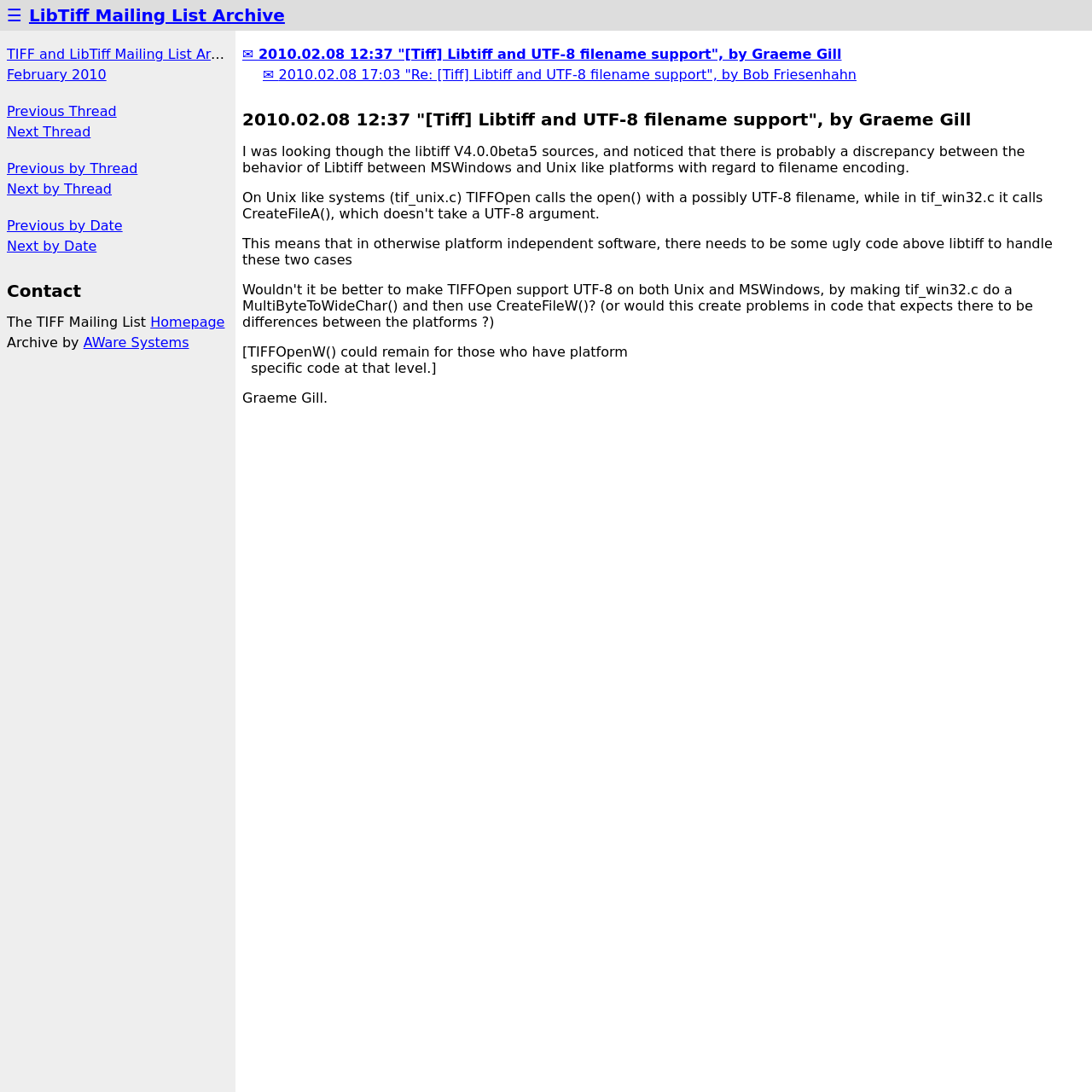Can you show the bounding box coordinates of the region to click on to complete the task described in the instruction: "Go to LibTiff Mailing List Archive"?

[0.027, 0.005, 0.261, 0.023]